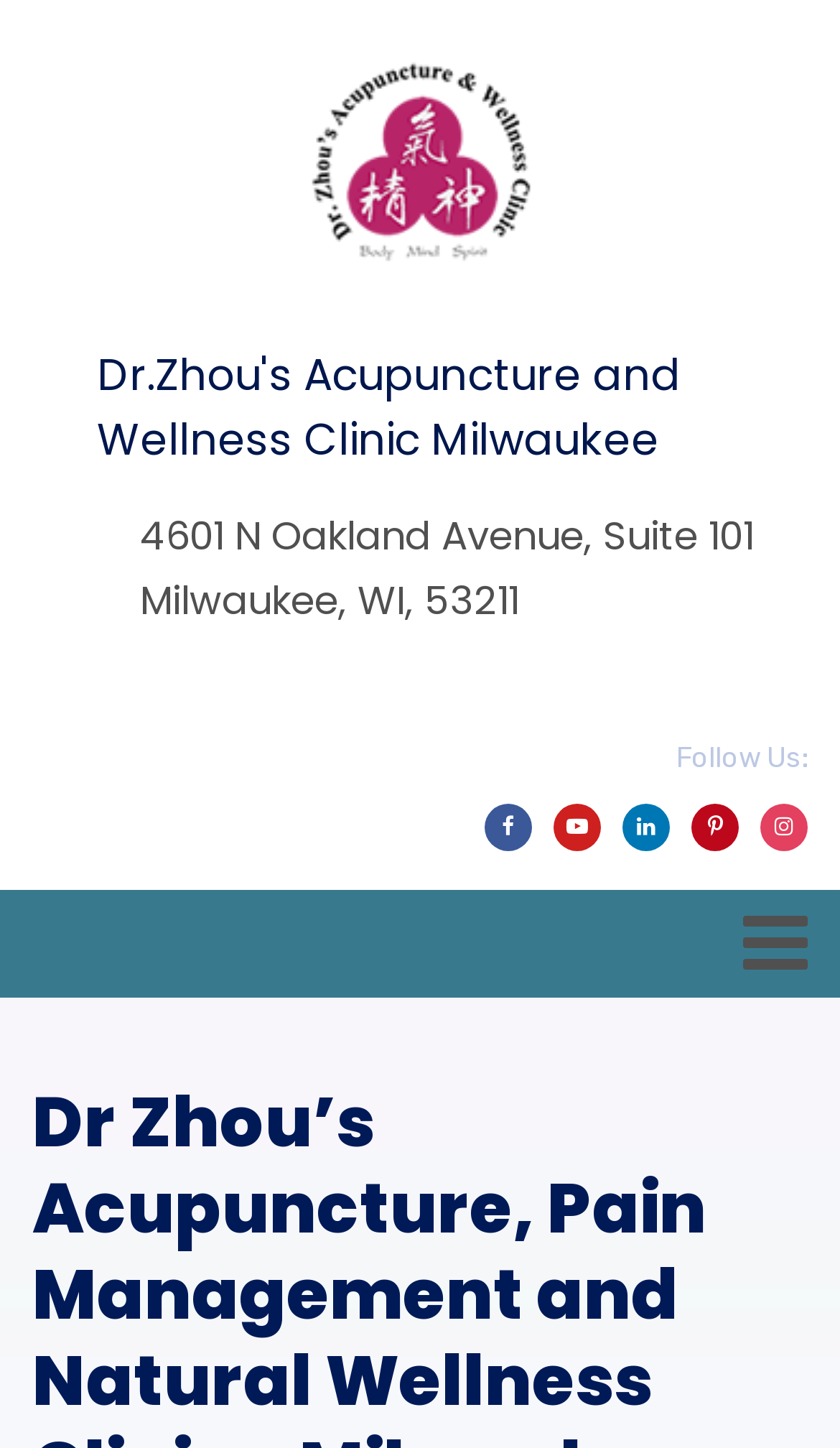Examine the image and give a thorough answer to the following question:
Is the clinic located in Wisconsin?

I found the clinic's address, which includes 'Milwaukee, WI, 53211', indicating that the clinic is located in Wisconsin.